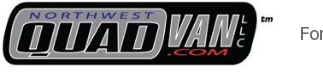What is the emphasis of the 'QUADVAN' in the logo?
Based on the image content, provide your answer in one word or a short phrase.

Innovative nature